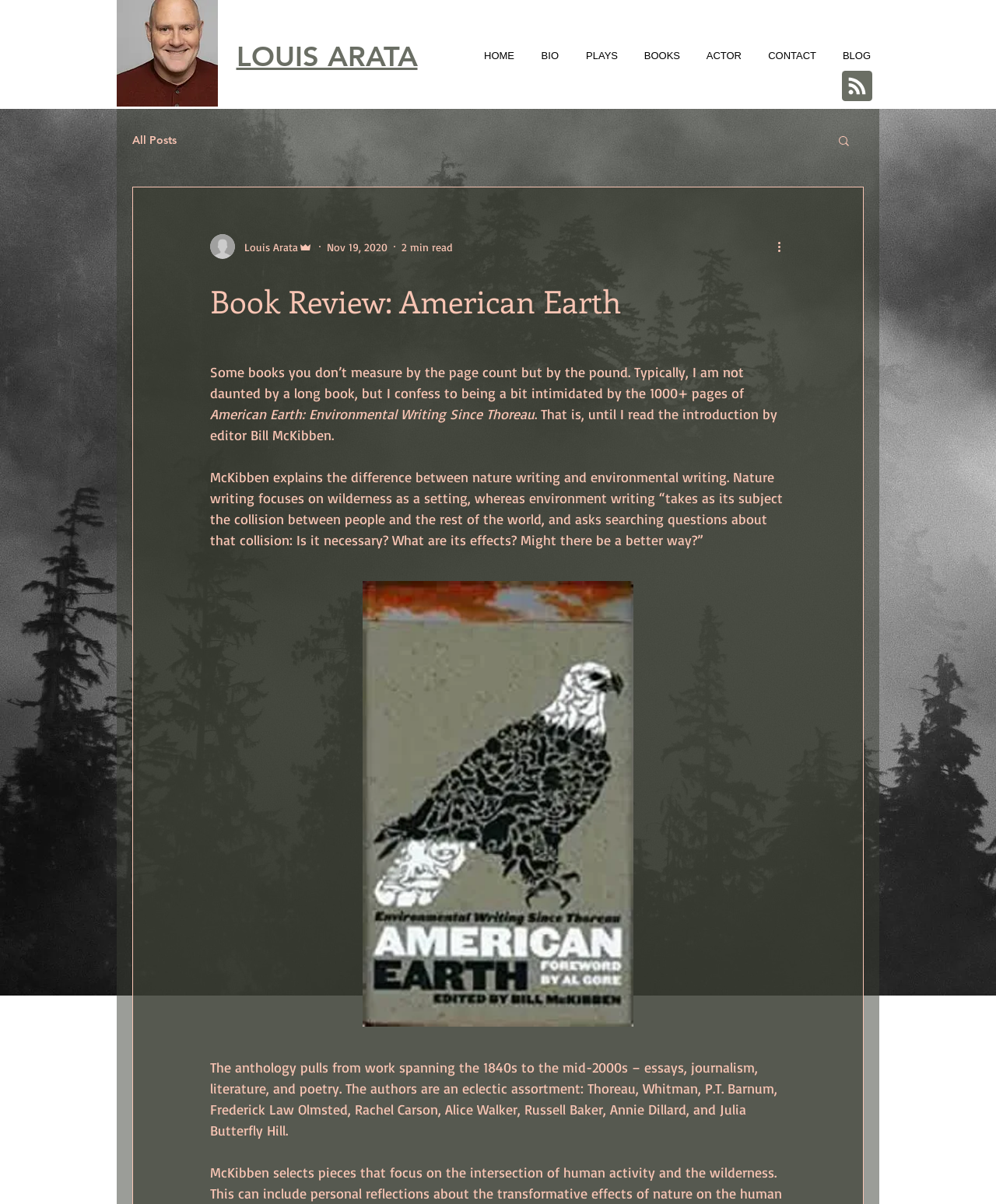What is the name of the book being reviewed?
Using the image as a reference, answer the question in detail.

I determined the answer by looking at the heading 'Book Review: American Earth' and the subsequent text 'American Earth: Environmental Writing Since Thoreau', which suggests that the book being reviewed is 'American Earth'.